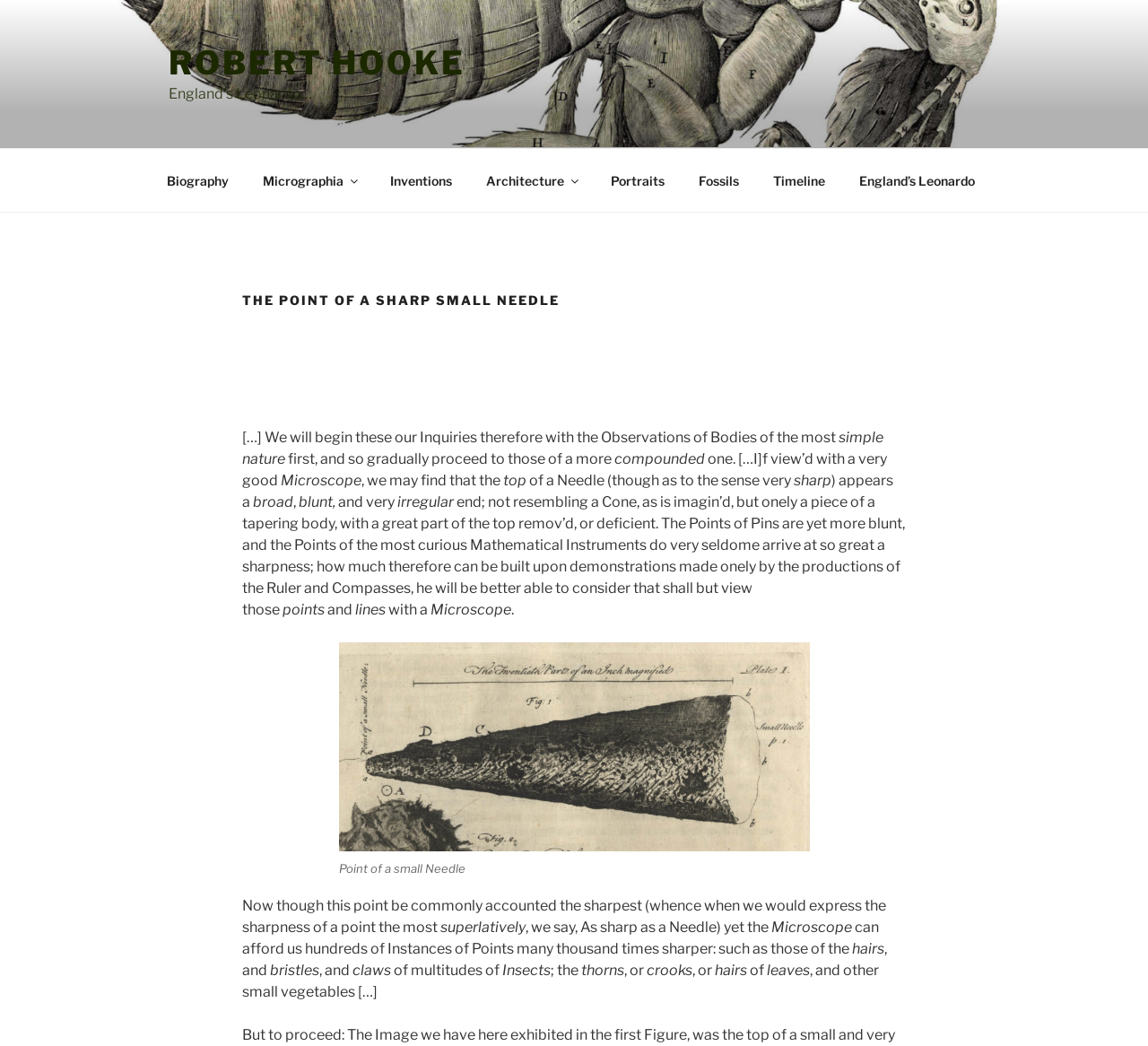Determine the bounding box coordinates of the region I should click to achieve the following instruction: "Click the 'ROBERT HOOKE' link". Ensure the bounding box coordinates are four float numbers between 0 and 1, i.e., [left, top, right, bottom].

[0.147, 0.041, 0.405, 0.079]